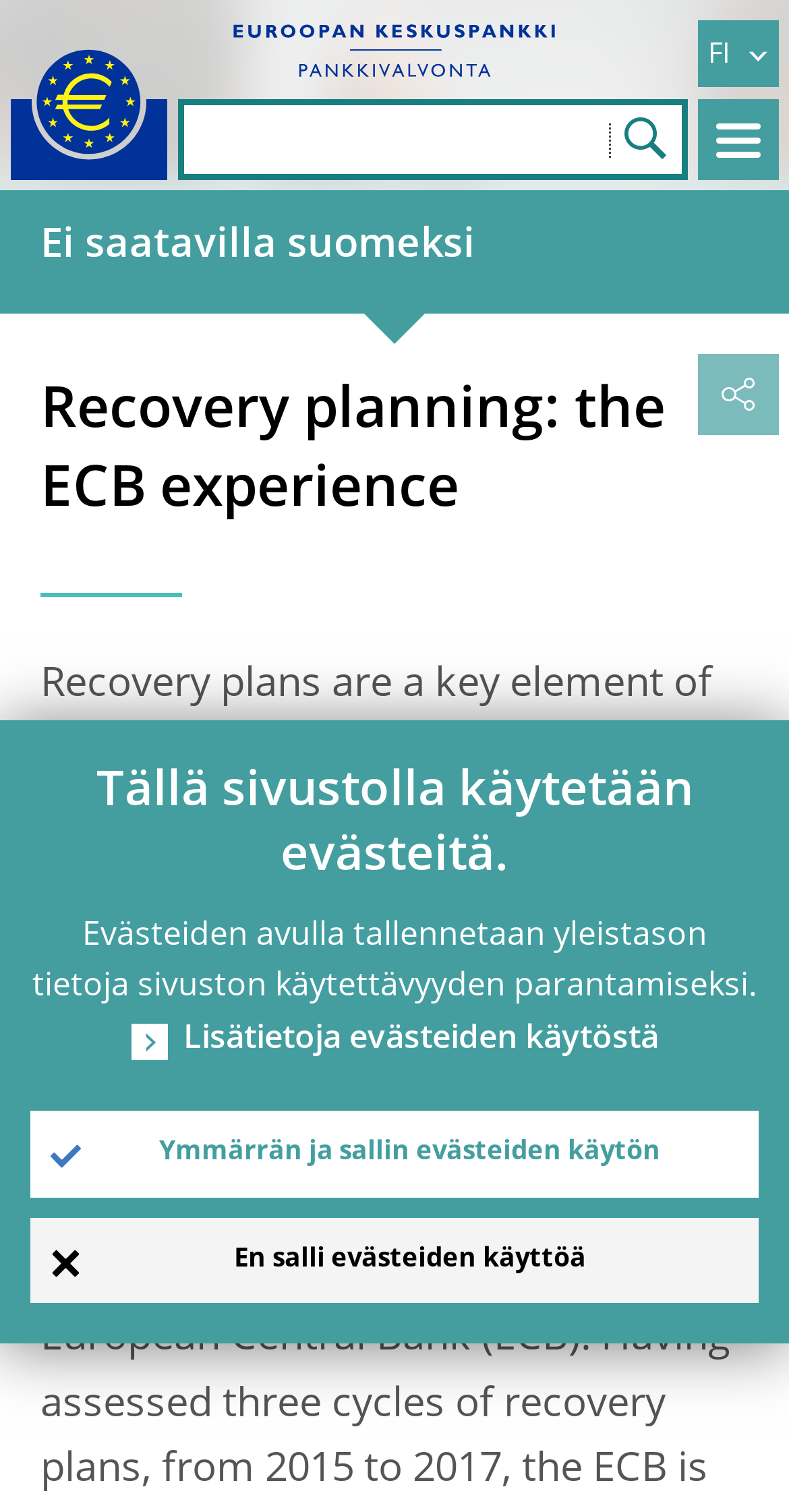Give the bounding box coordinates for the element described as: "Ymmärrän ja sallin evästeiden käytön".

[0.038, 0.735, 0.962, 0.792]